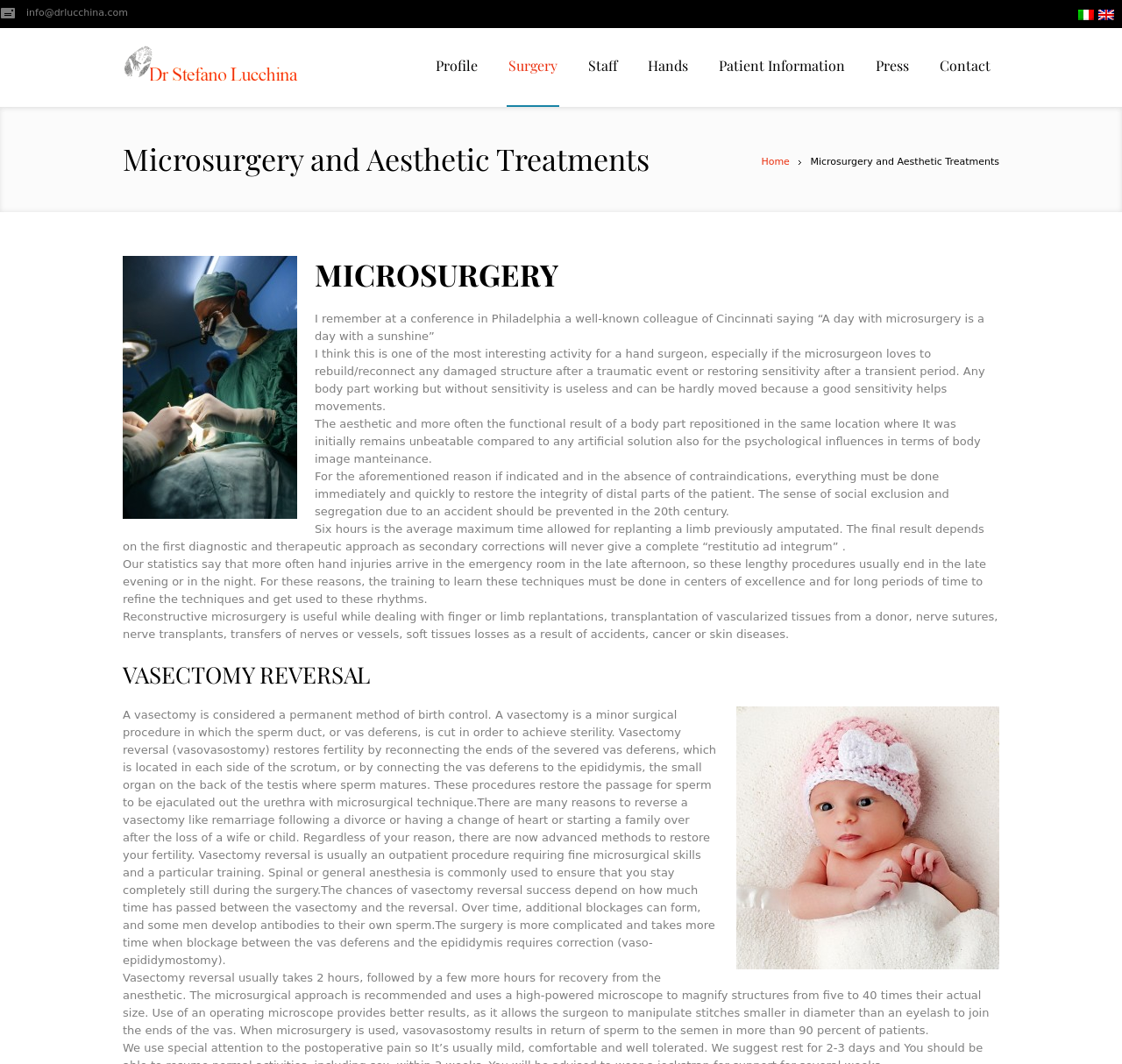Using details from the image, please answer the following question comprehensively:
What is the average maximum time allowed for replanting a limb?

I found this information by reading the section on microsurgery on the webpage. It states that six hours is the average maximum time allowed for replanting a limb previously amputated.